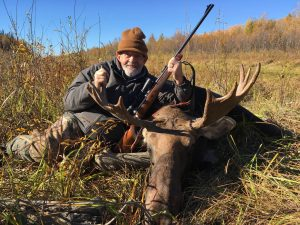Offer a detailed explanation of the image and its components.

The image depicts a successful moose hunting experience in Alberta, Canada. In the foreground, a middle-aged man, dressed warmly with a beanie and outdoor gear, poses proudly beside a recently hunted moose. He is holding a rifle and appears to celebrate his accomplishment with a raised fist. The moose, with its impressive set of antlers, lies on the ground amidst tall grass, showcasing the beautiful wilderness backdrop typical of the Canadian landscape. The scene is set under clear blue skies, with autumn foliage visible in the background, highlighting the seasonal beauty of the area. This image is part of a testimonial from Paul Russell, reflecting on his tremendous hunt experience in Canada, emphasizing the quality of service and accommodations provided during the trip.